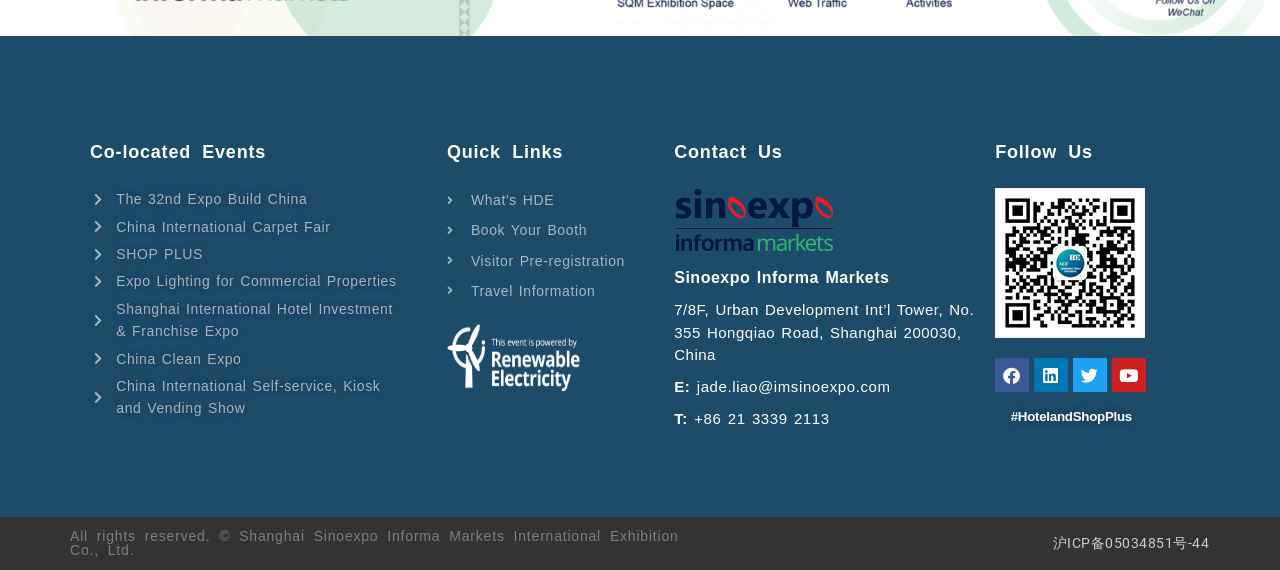Extract the bounding box coordinates for the HTML element that matches this description: "Linkedin". The coordinates should be four float numbers between 0 and 1, i.e., [left, top, right, bottom].

[0.808, 0.628, 0.835, 0.688]